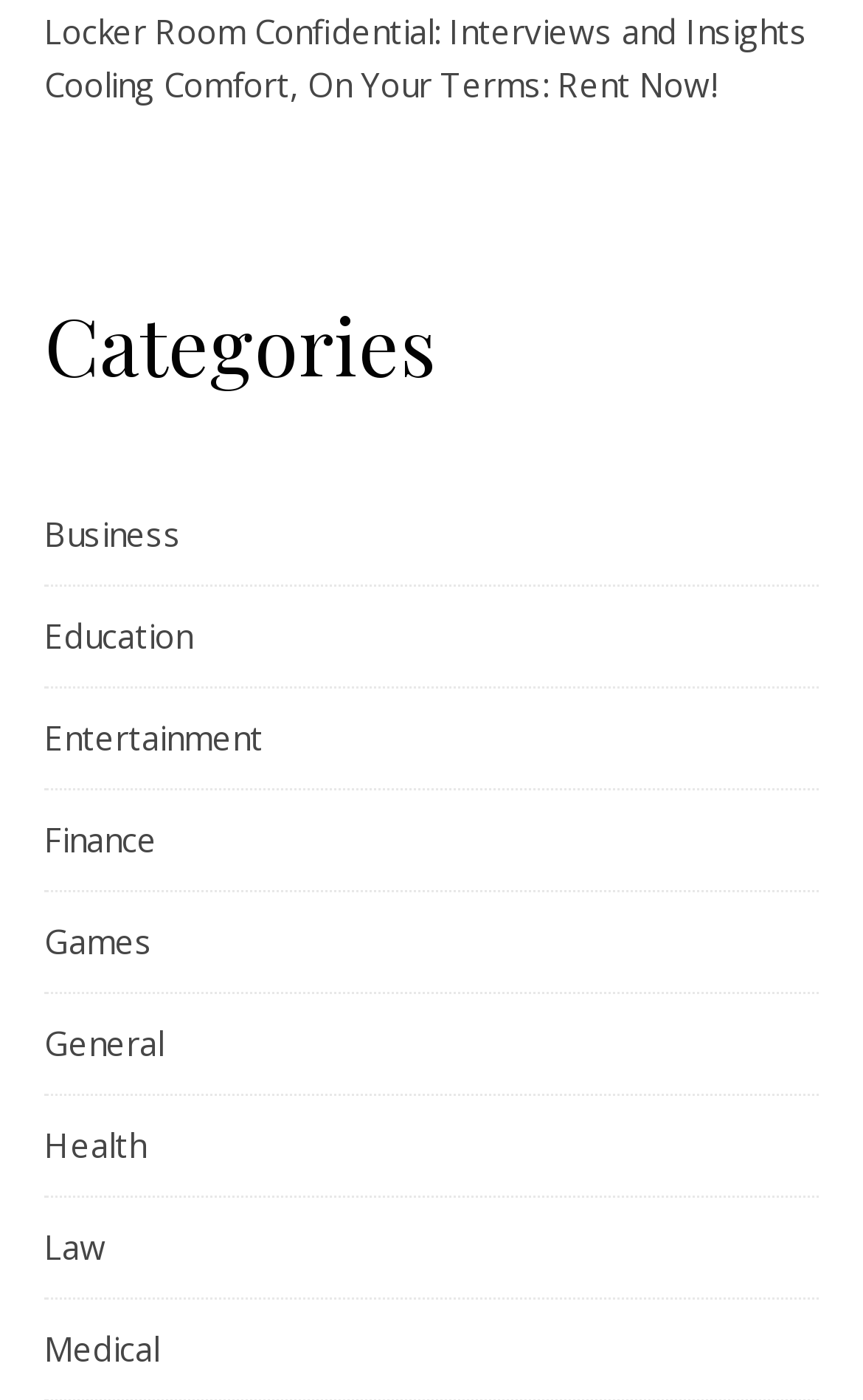What is the first category listed?
Please analyze the image and answer the question with as much detail as possible.

I looked at the links under the 'Categories' heading and found that the first one is 'Business'.